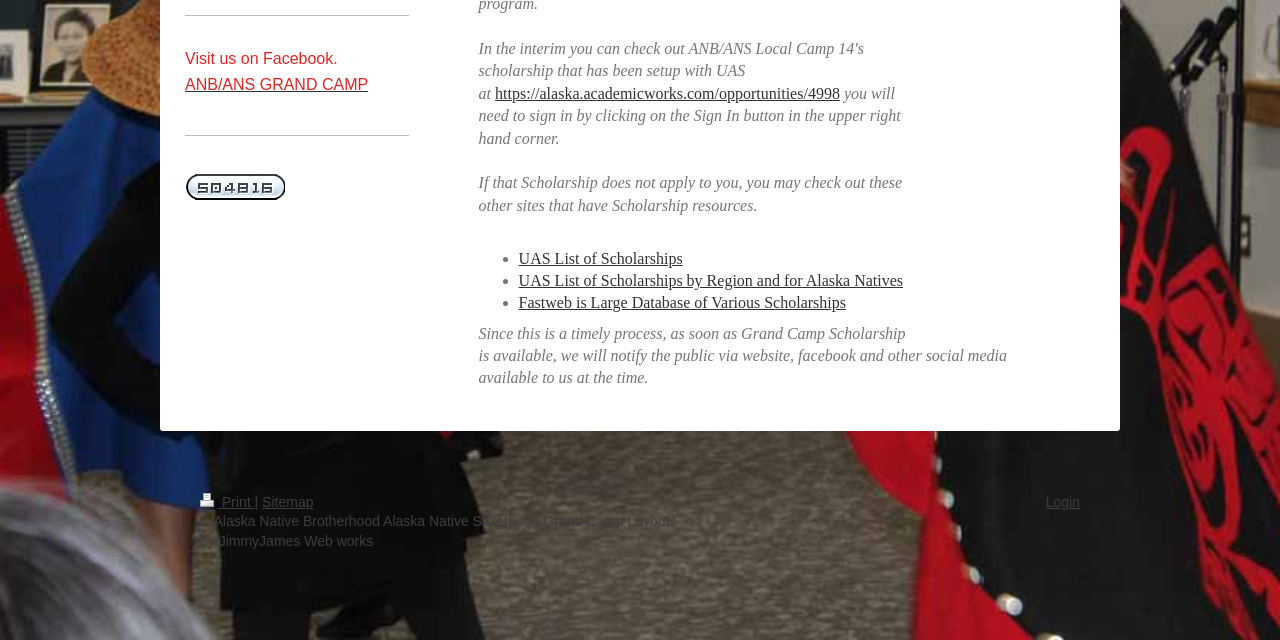Predict the bounding box coordinates of the UI element that matches this description: "https://alaska.academicworks.com/opportunities/4998". The coordinates should be in the format [left, top, right, bottom] with each value between 0 and 1.

[0.387, 0.132, 0.656, 0.159]